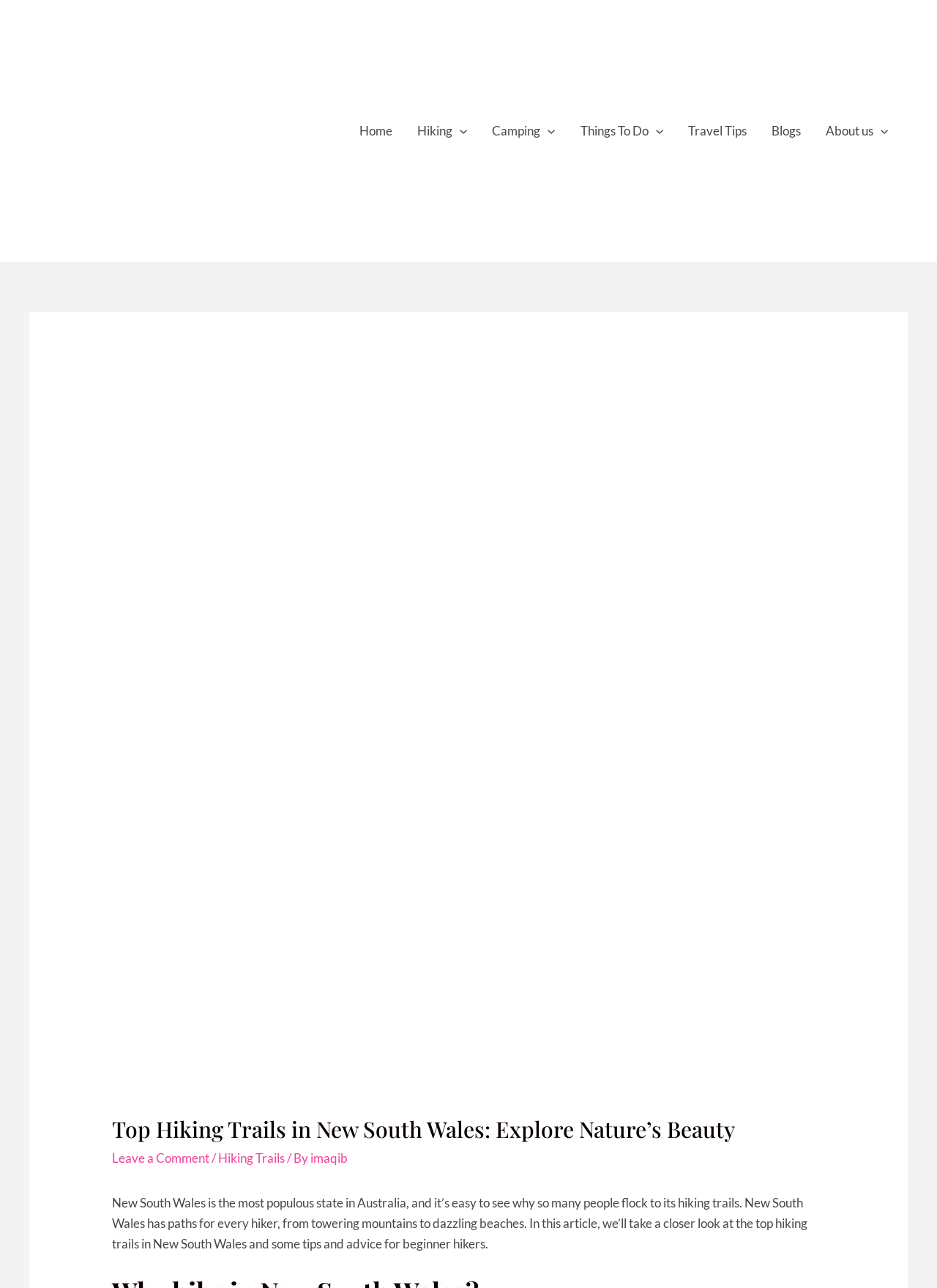Please find the bounding box coordinates of the element that must be clicked to perform the given instruction: "Click on The Hiking Camp link". The coordinates should be four float numbers from 0 to 1, i.e., [left, top, right, bottom].

[0.031, 0.039, 0.284, 0.051]